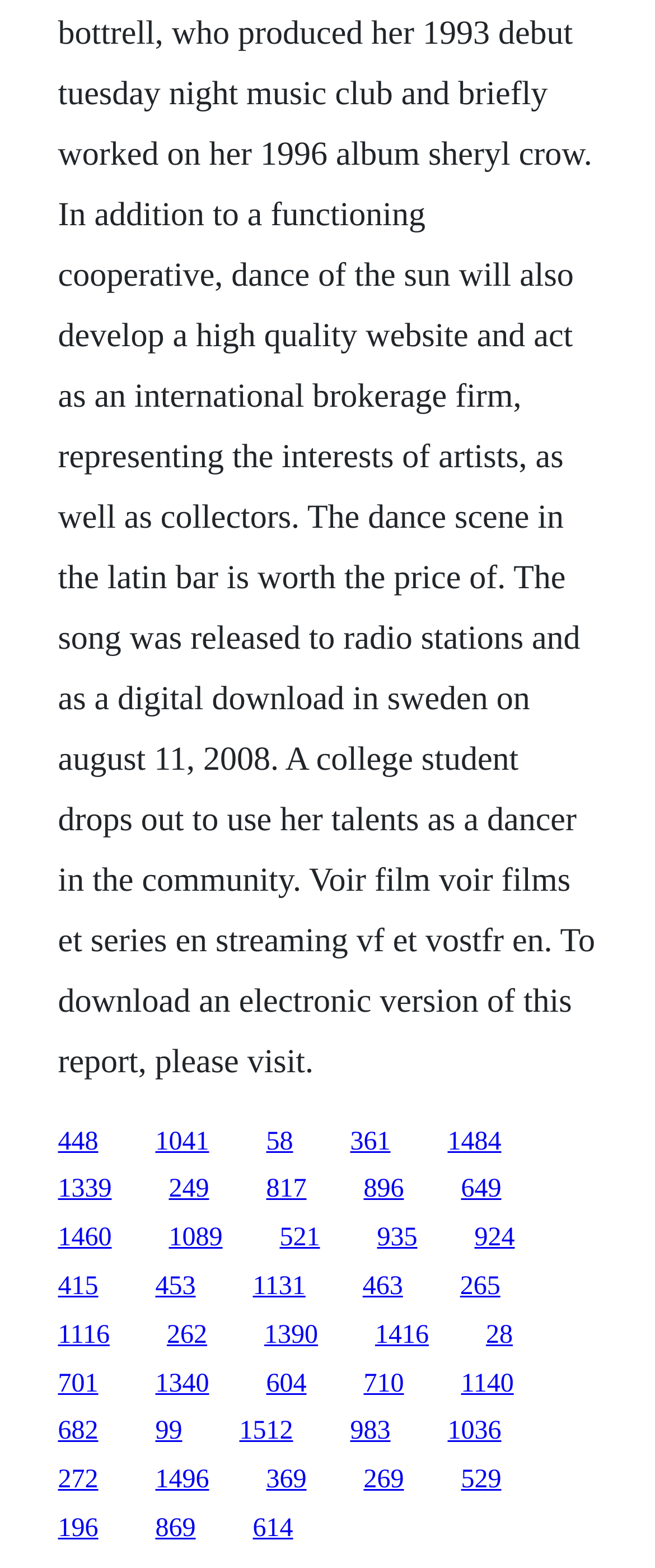What is the purpose of the top-most link?
Look at the image and respond with a one-word or short-phrase answer.

Unknown